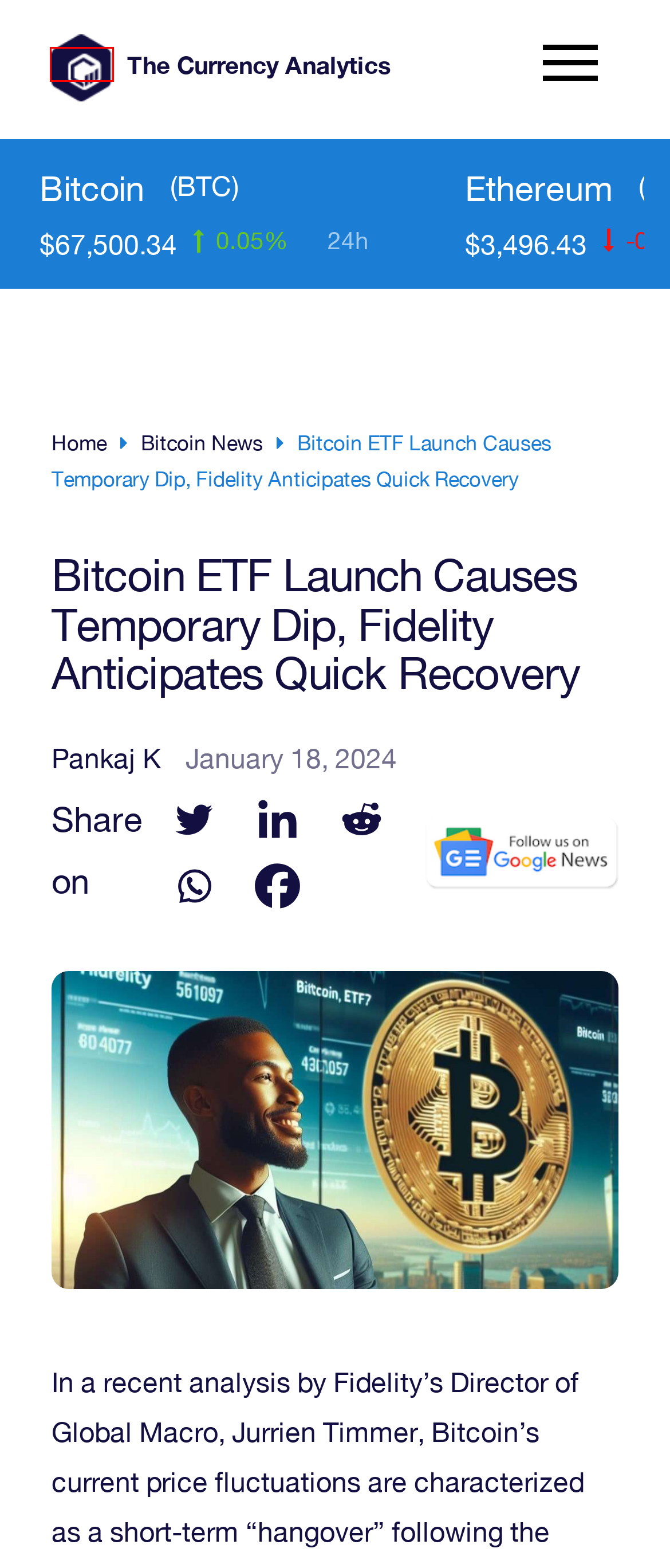Look at the screenshot of the webpage and find the element within the red bounding box. Choose the webpage description that best fits the new webpage that will appear after clicking the element. Here are the candidates:
A. What is a Blockchain? - The Currency analytics
B. OKEx Exchange - The Currency analytics
C. Support The Currency Analytics - The Currency analytics
D. Solana (Sol) Review - The Currency analytics
E. The Currency Analytics - Leading Crypto News and Market Analysis.
F. How to Mine Zcash? - The Currency analytics
G. What is Proof of Work? - The Currency analytics
H. Bitcoin News - Latest news about Bitcoin, Regulations, Mining | TCAT

E